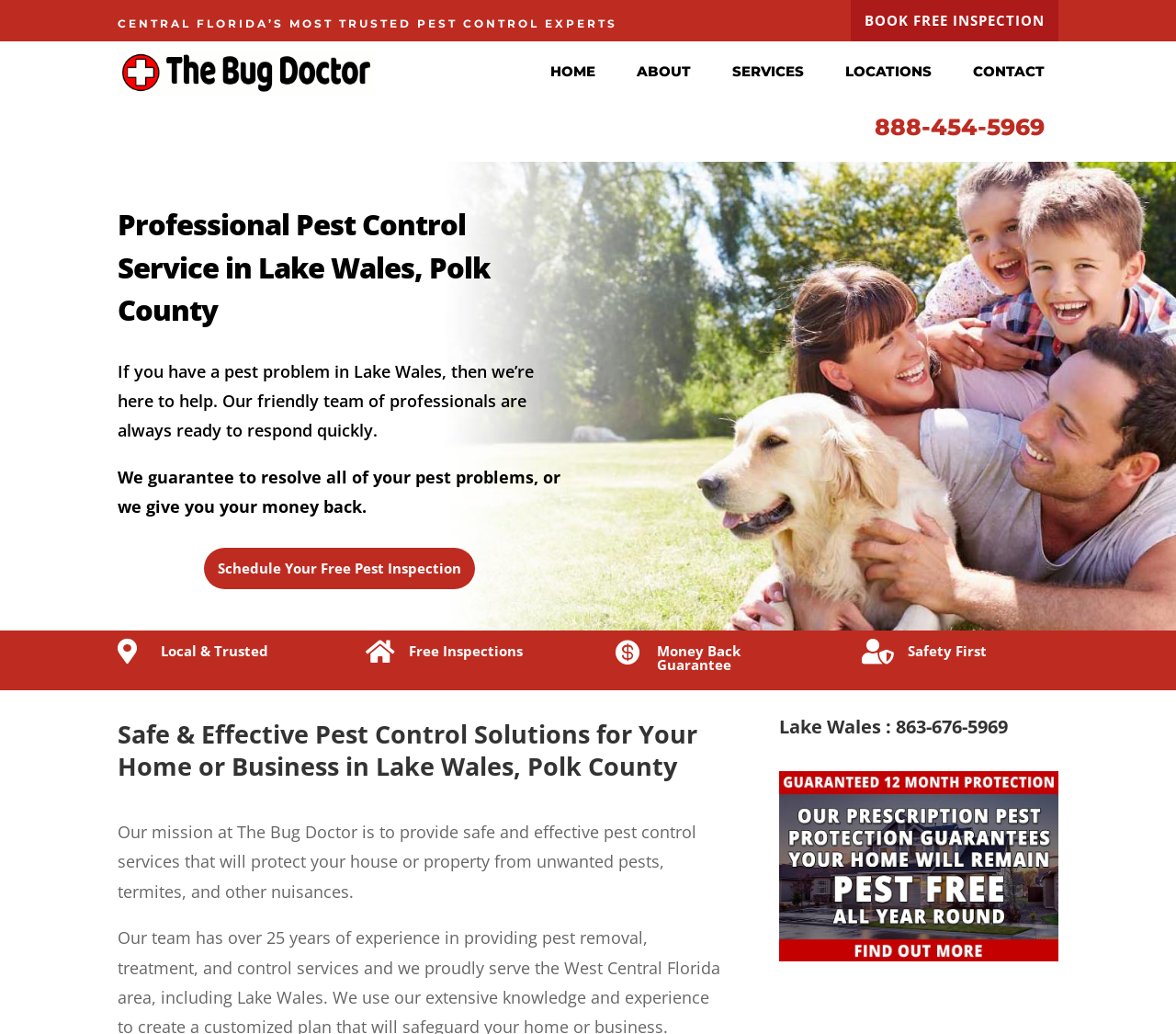Identify the bounding box coordinates of the section that should be clicked to achieve the task described: "Go to the home page".

[0.456, 0.049, 0.518, 0.089]